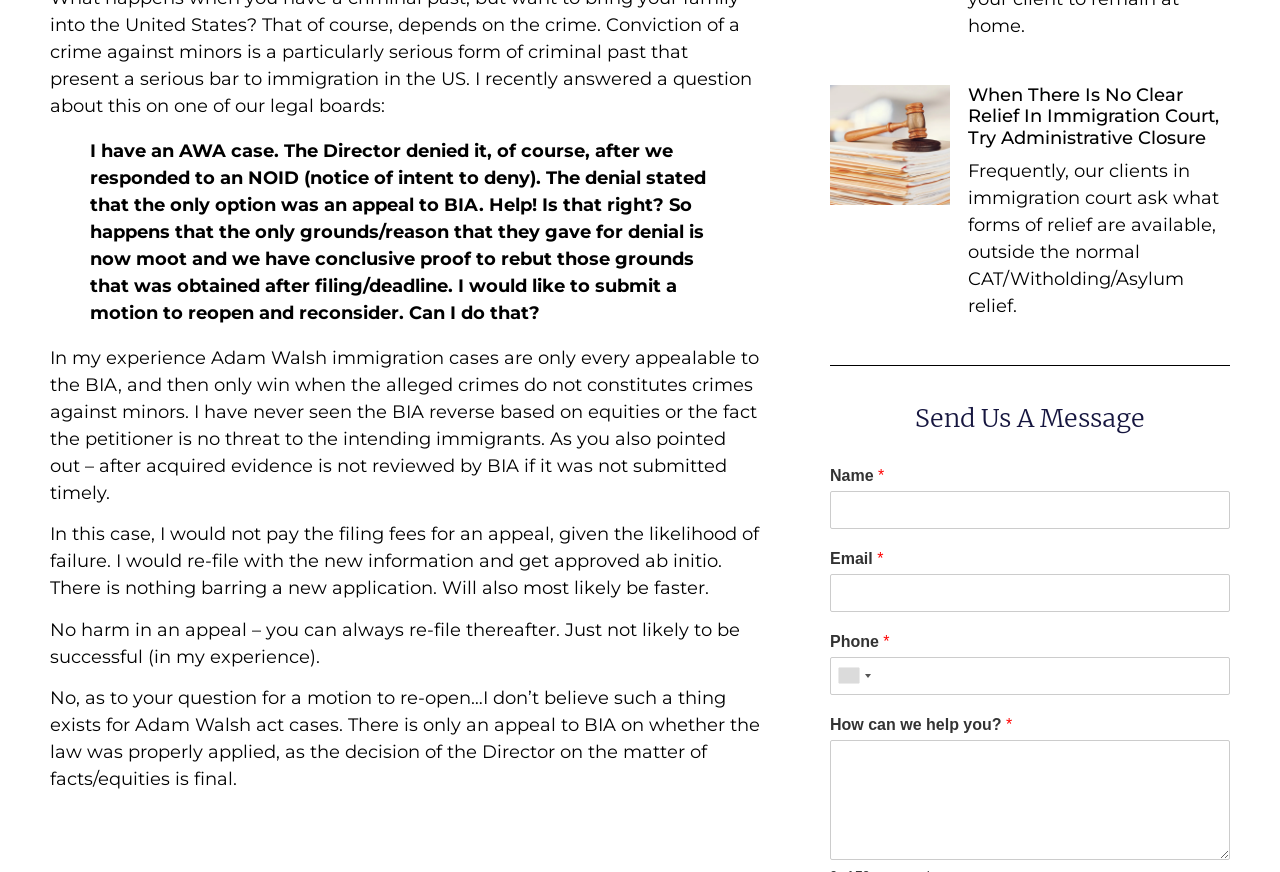Determine the bounding box for the UI element that matches this description: "parent_node: Name * name="wpforms[fields][0]"".

[0.648, 0.563, 0.961, 0.607]